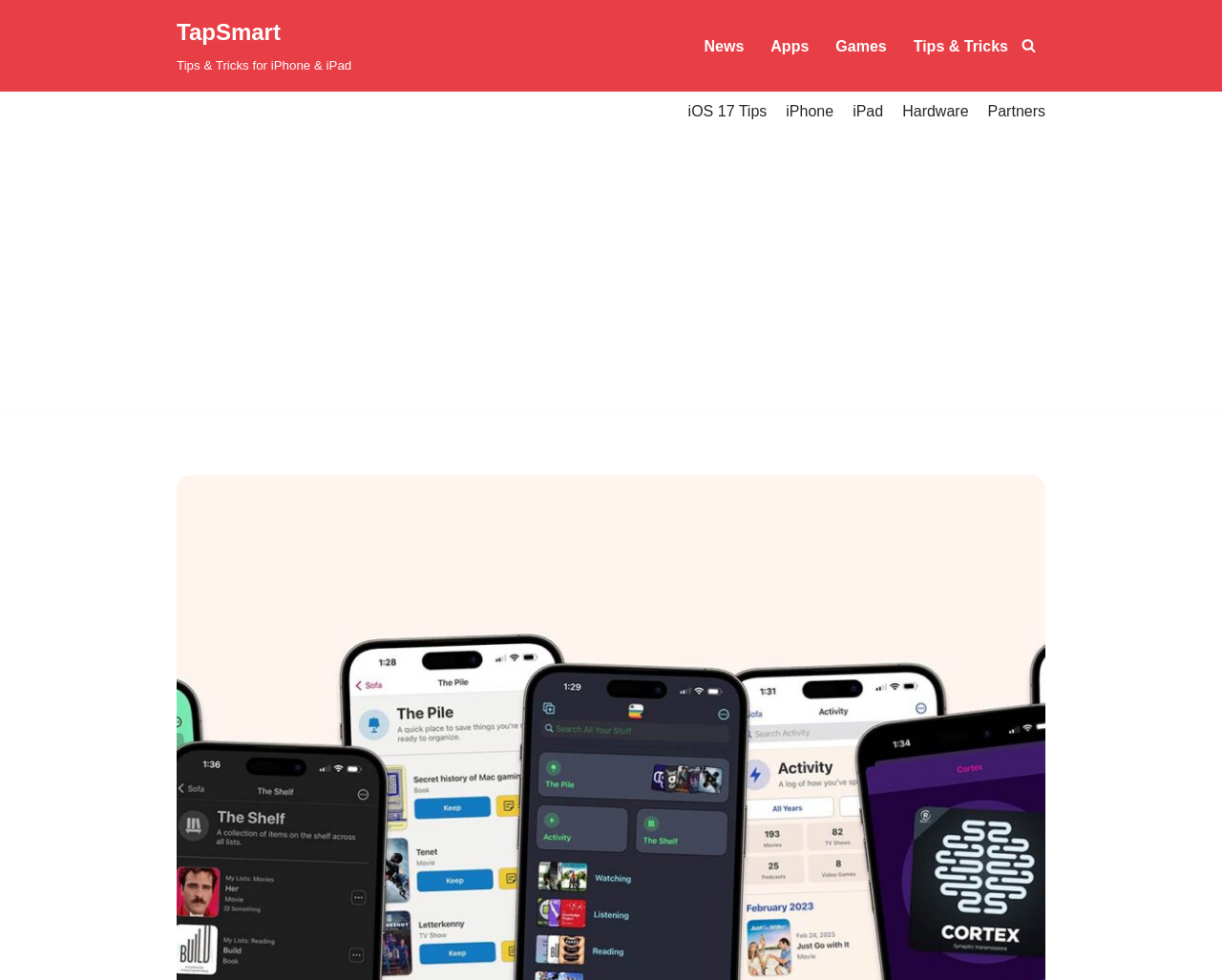Highlight the bounding box coordinates of the element that should be clicked to carry out the following instruction: "Check the event". The coordinates must be given as four float numbers ranging from 0 to 1, i.e., [left, top, right, bottom].

None